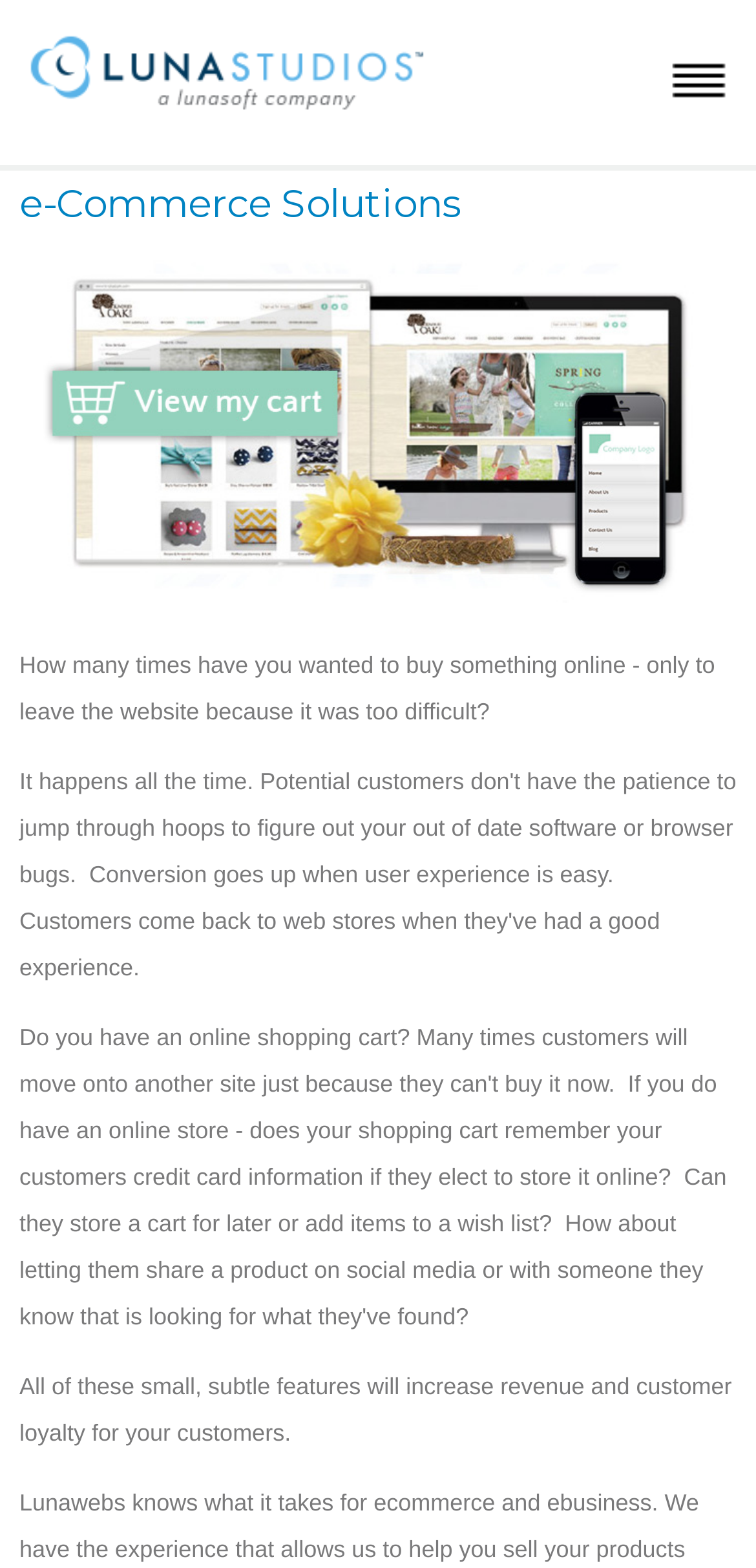What is the logo of the company?
Look at the webpage screenshot and answer the question with a detailed explanation.

The logo of the company is LunaStudios, which is located at the top-left corner of the webpage, as indicated by the bounding box coordinates [0.0, 0.022, 0.603, 0.072] and the OCR text 'LunaStudios Logo'.